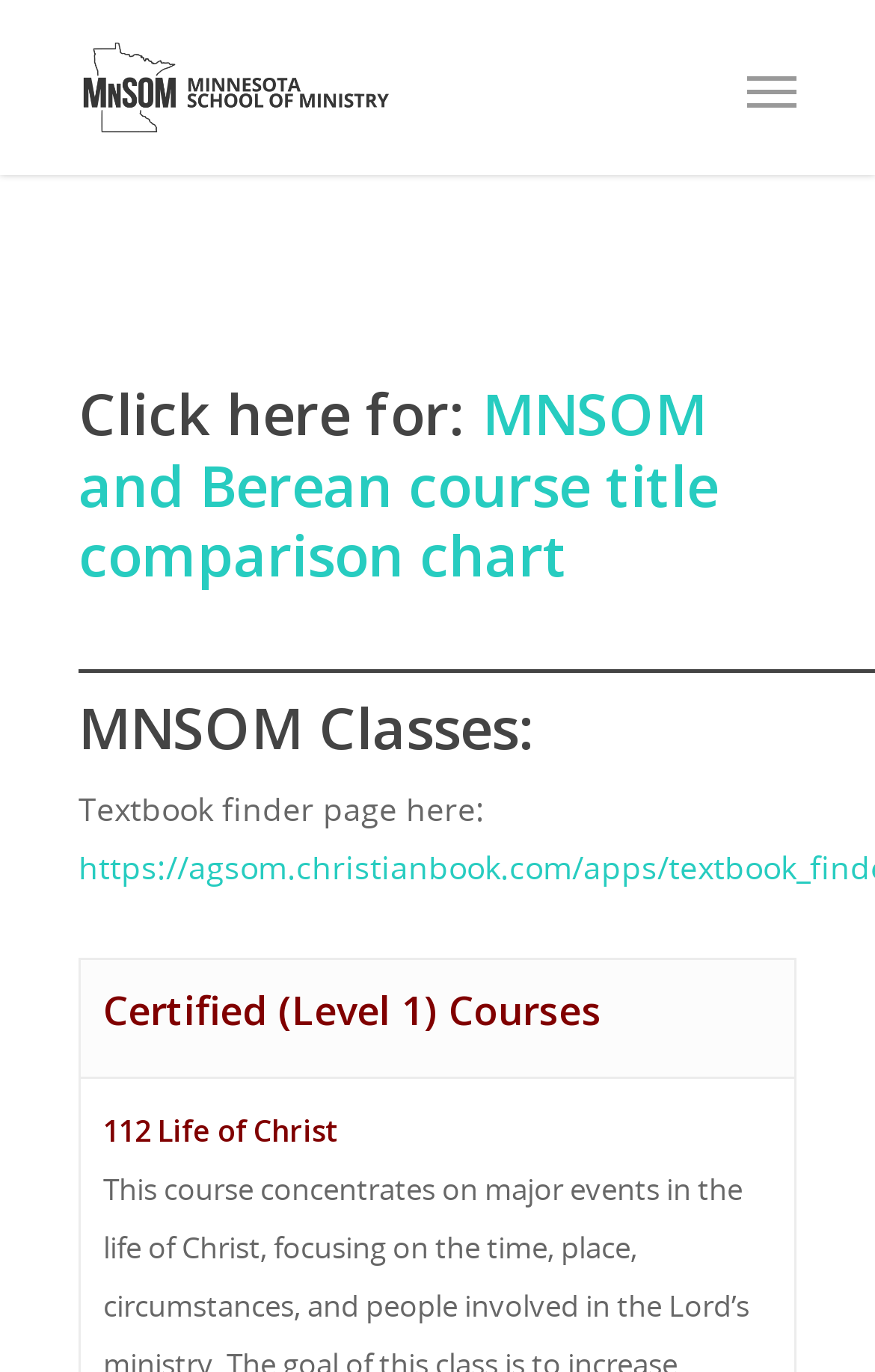Generate a thorough description of the webpage.

The webpage is a course list page for the Minnesota School of Ministry. At the top left, there is a link to the Minnesota School of Ministry, accompanied by an image with the same name. 

Below the image, there is a static text element containing a non-breaking space character. 

Further down, a heading element reads "Click here for: MNSOM and Berean course title comparison chart", which contains a link to the mentioned chart. 

Below this heading, there is another heading element with a series of underscores, likely used as a separator. 

The next heading element reads "MNSOM Classes:", indicating the start of the course list section. 

Below this heading, there is a static text element with the text "Textbook finder page here:", followed by a non-breaking space character. 

The main content of the course list is presented in a grid format, with the first row containing a grid cell labeled "Certified (Level 1) Courses". This grid cell has a heading element with the same text, indicating the category of the courses listed below.